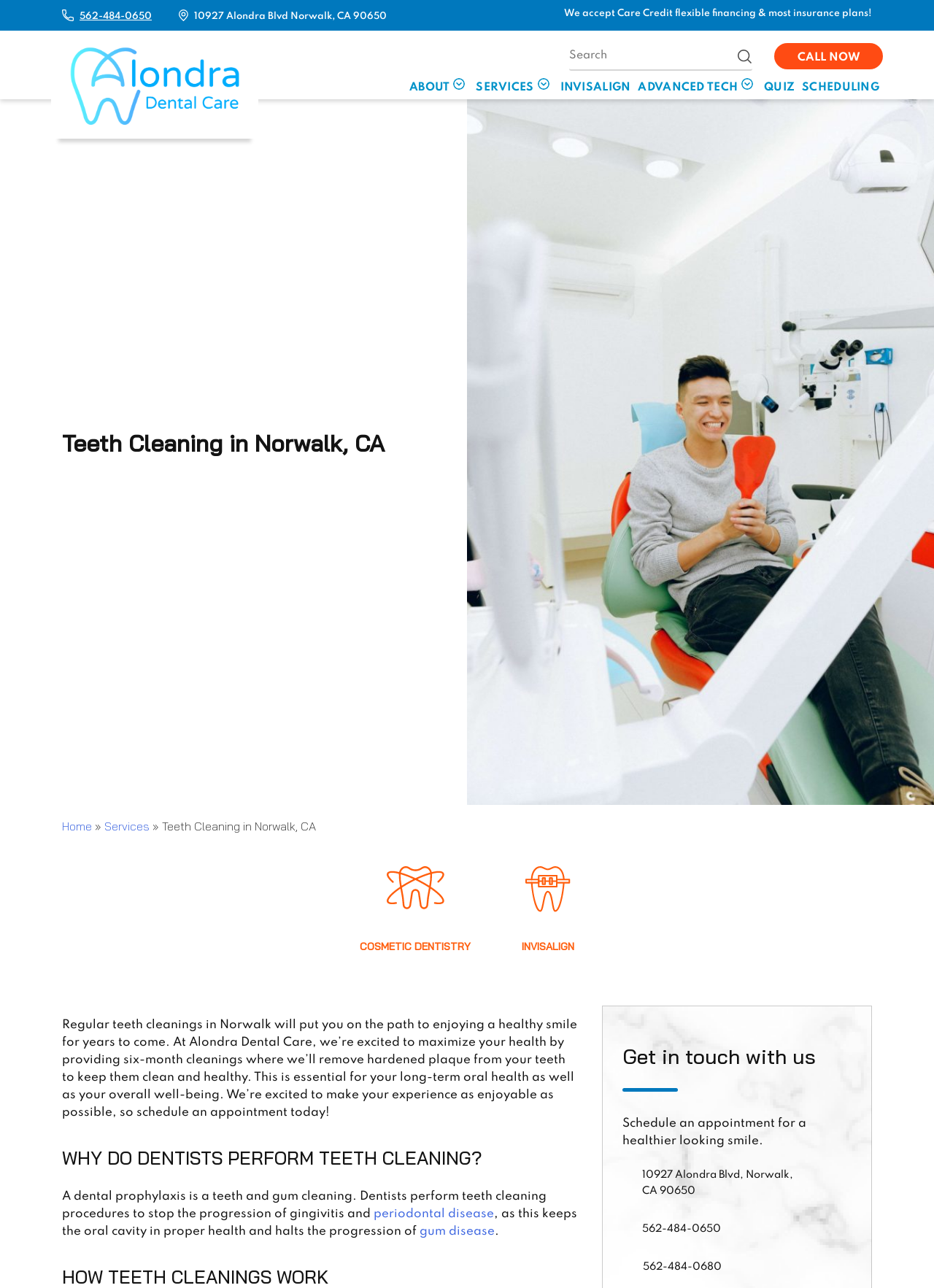Pinpoint the bounding box coordinates of the clickable element needed to complete the instruction: "Learn about INVISALIGN". The coordinates should be provided as four float numbers between 0 and 1: [left, top, right, bottom].

[0.596, 0.065, 0.679, 0.077]